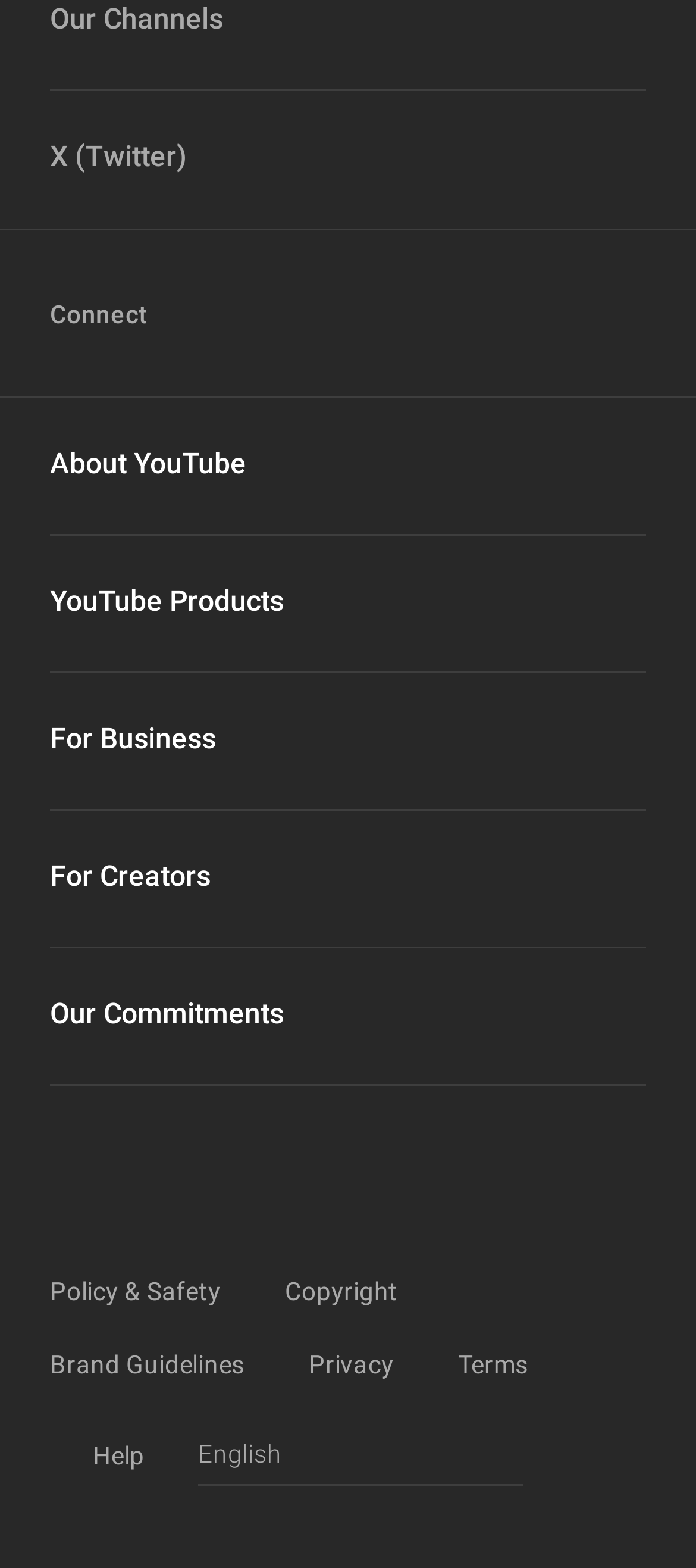Please identify the bounding box coordinates of the element on the webpage that should be clicked to follow this instruction: "Select a language". The bounding box coordinates should be given as four float numbers between 0 and 1, formatted as [left, top, right, bottom].

[0.285, 0.913, 0.751, 0.946]